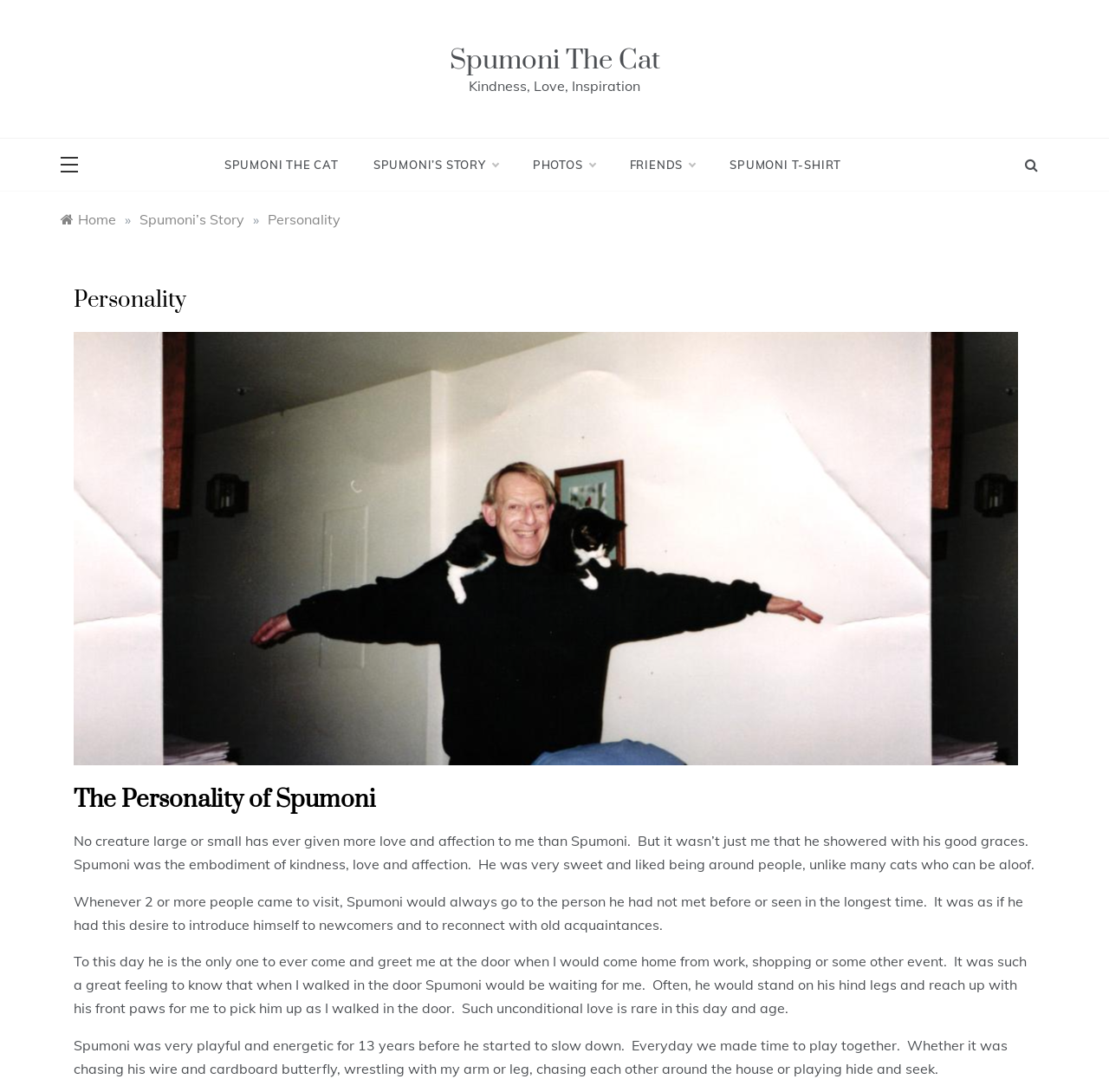Identify and provide the bounding box for the element described by: "Spumoni The Cat".

[0.202, 0.127, 0.321, 0.175]